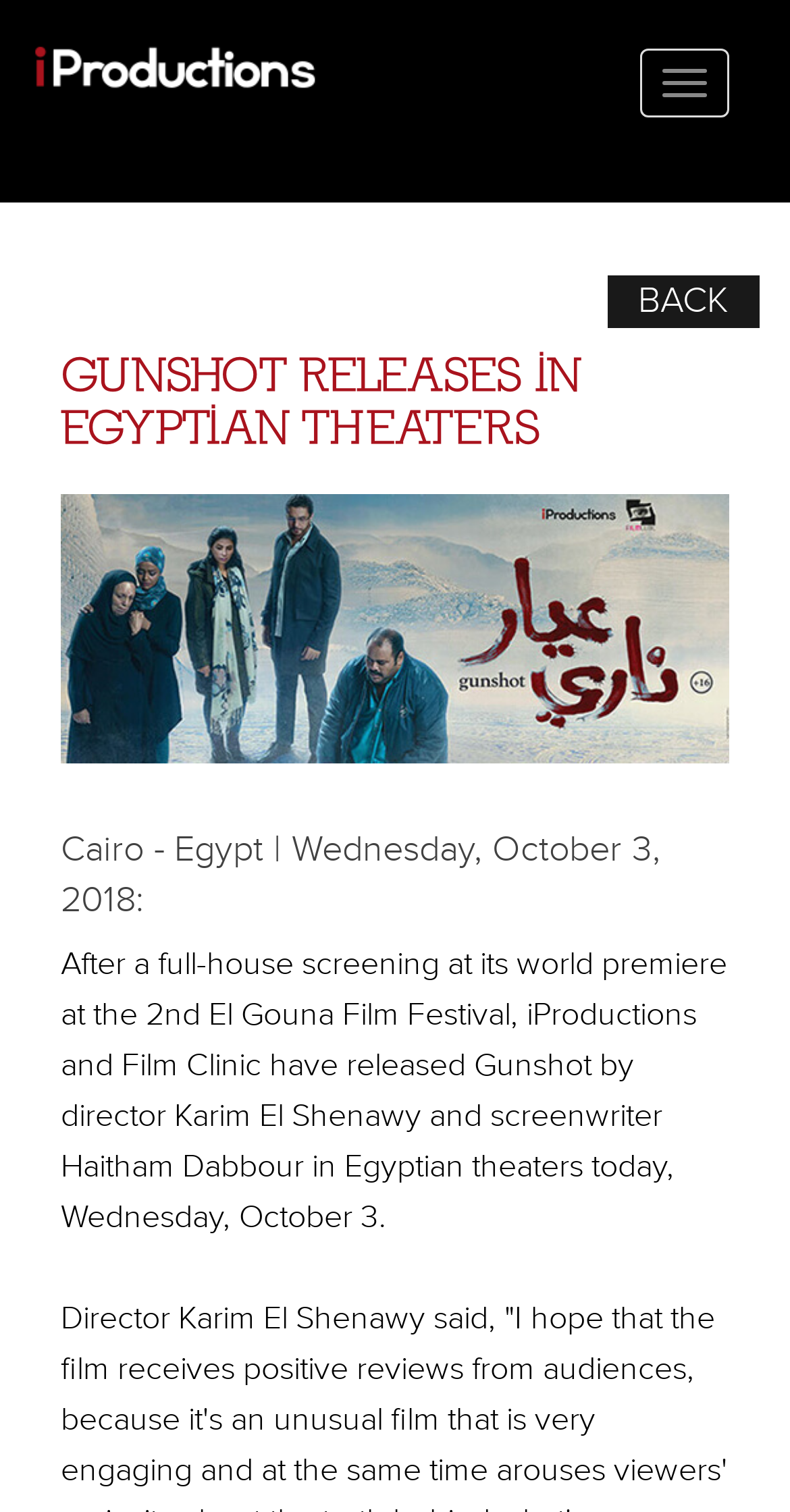Provide a thorough and detailed response to the question by examining the image: 
What is the name of the director of the film?

I found the answer by reading the StaticText element with the text 'After a full-house screening at its world premiere at the 2nd El Gouna Film Festival, iProductions and Film Clinic have released Gunshot by director Karim El Shenawy and screenwriter Haitham Dabbour in Egyptian theaters today, Wednesday, October 3.'